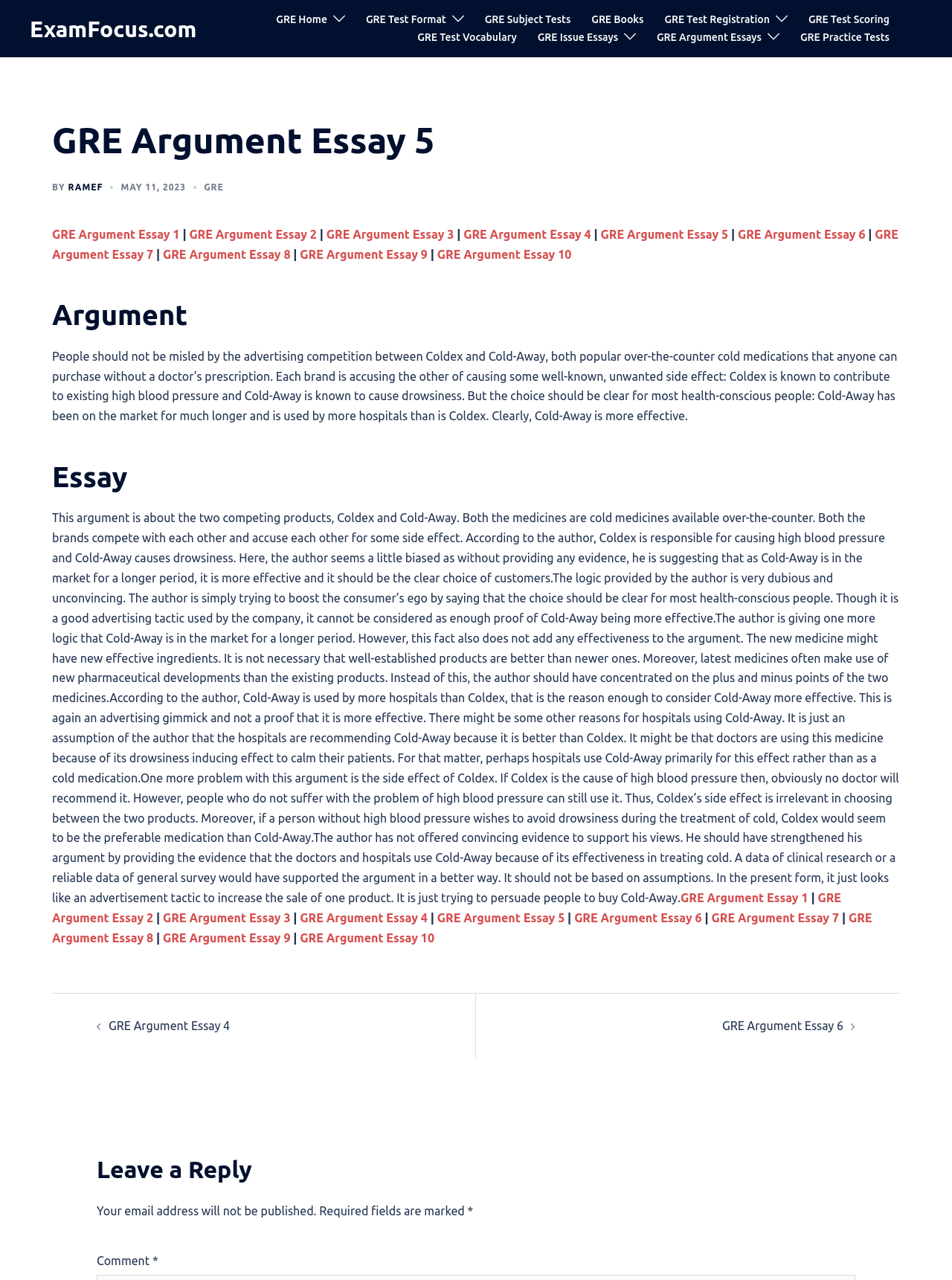Extract the bounding box for the UI element that matches this description: "GRE Argument Essay 9".

[0.171, 0.727, 0.305, 0.738]